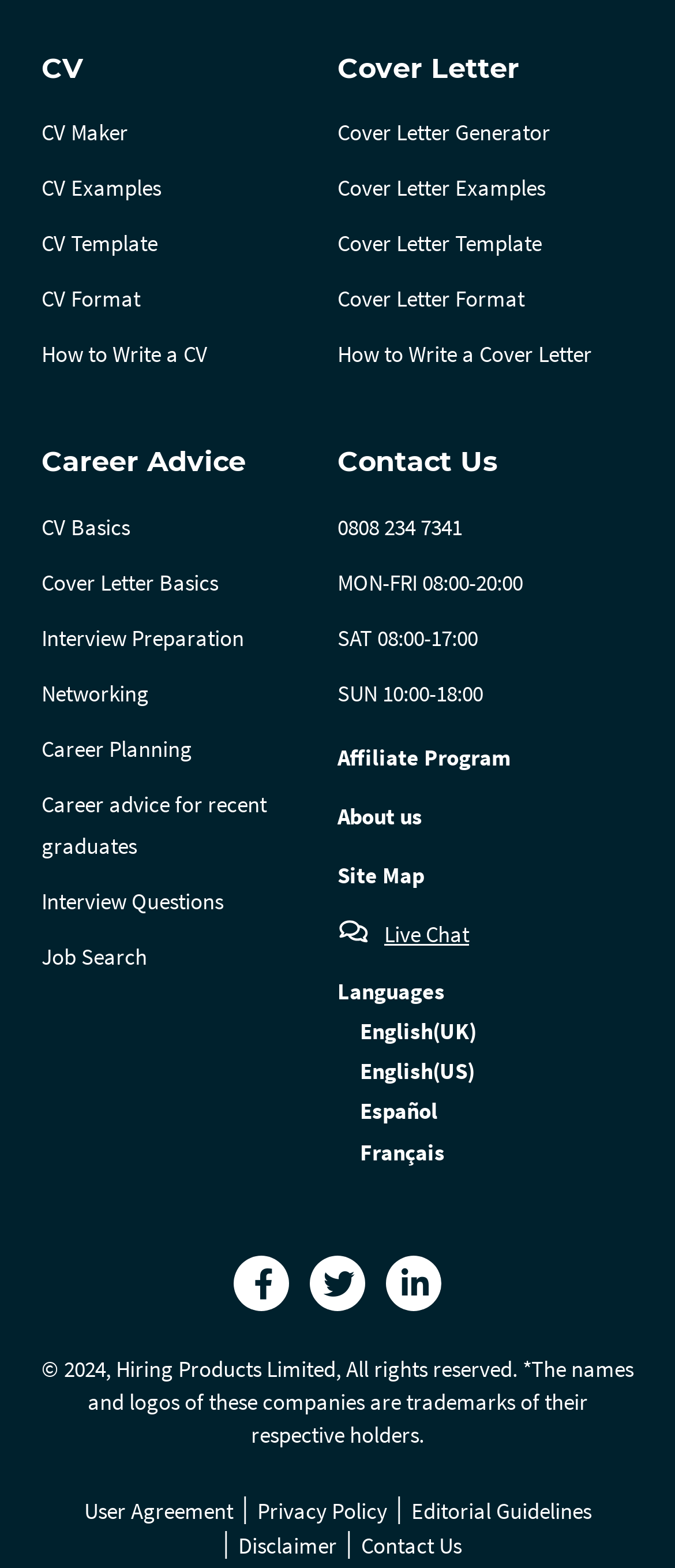Provide a brief response to the question below using a single word or phrase: 
What is the main category of the webpage?

CV and Career